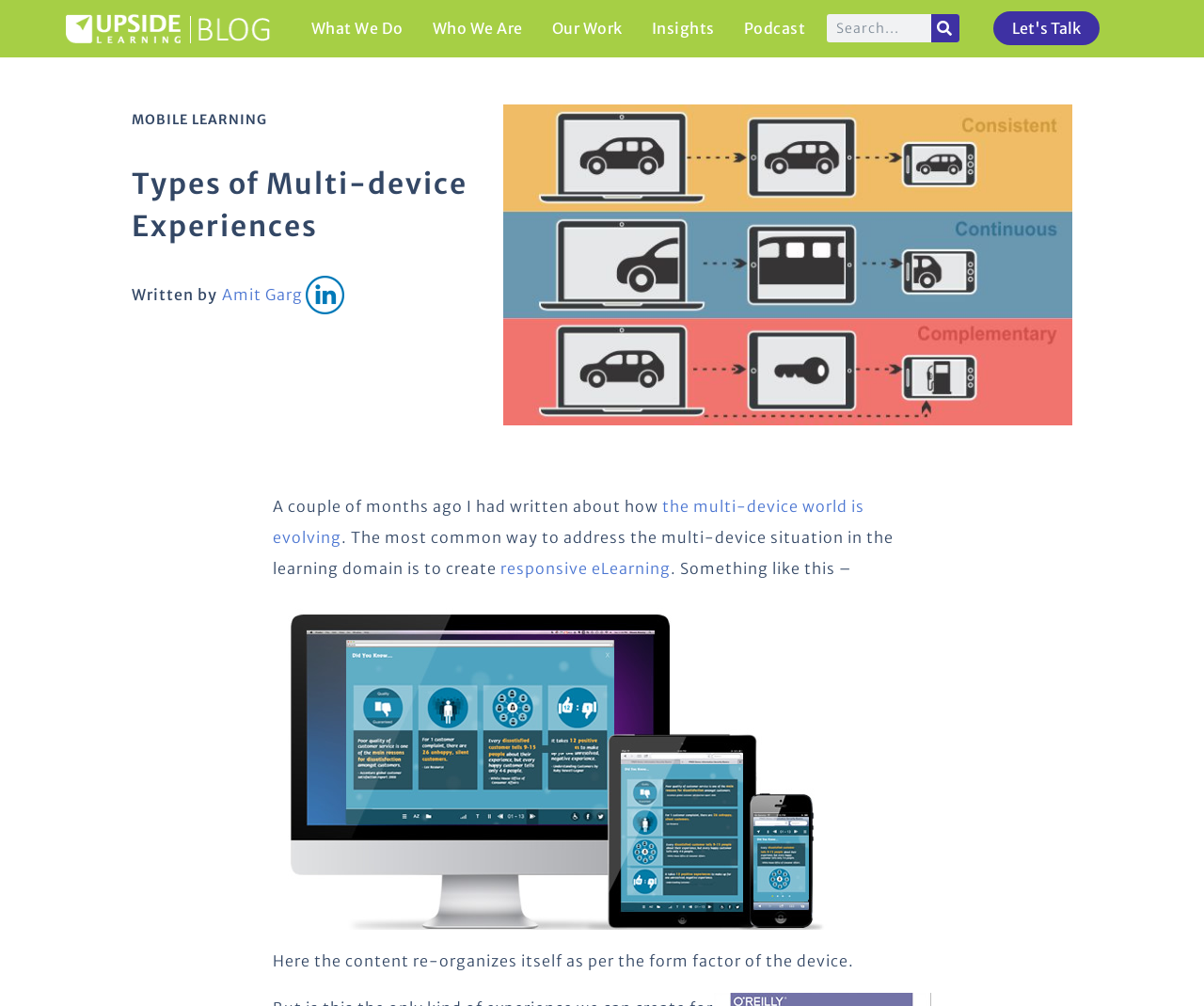What is the topic of the blog post?
Use the image to answer the question with a single word or phrase.

Multi-device Experiences